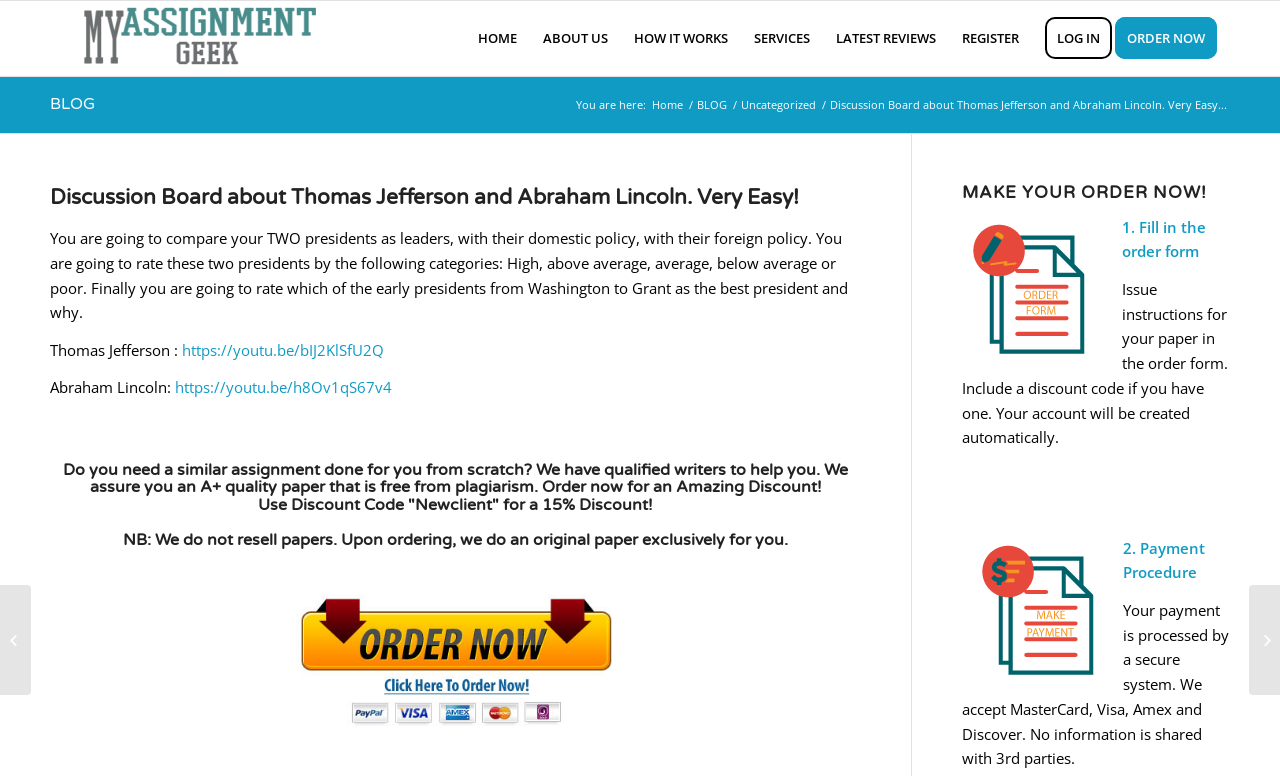Identify and provide the text content of the webpage's primary headline.

Discussion Board about Thomas Jefferson and Abraham Lincoln. Very Easy!